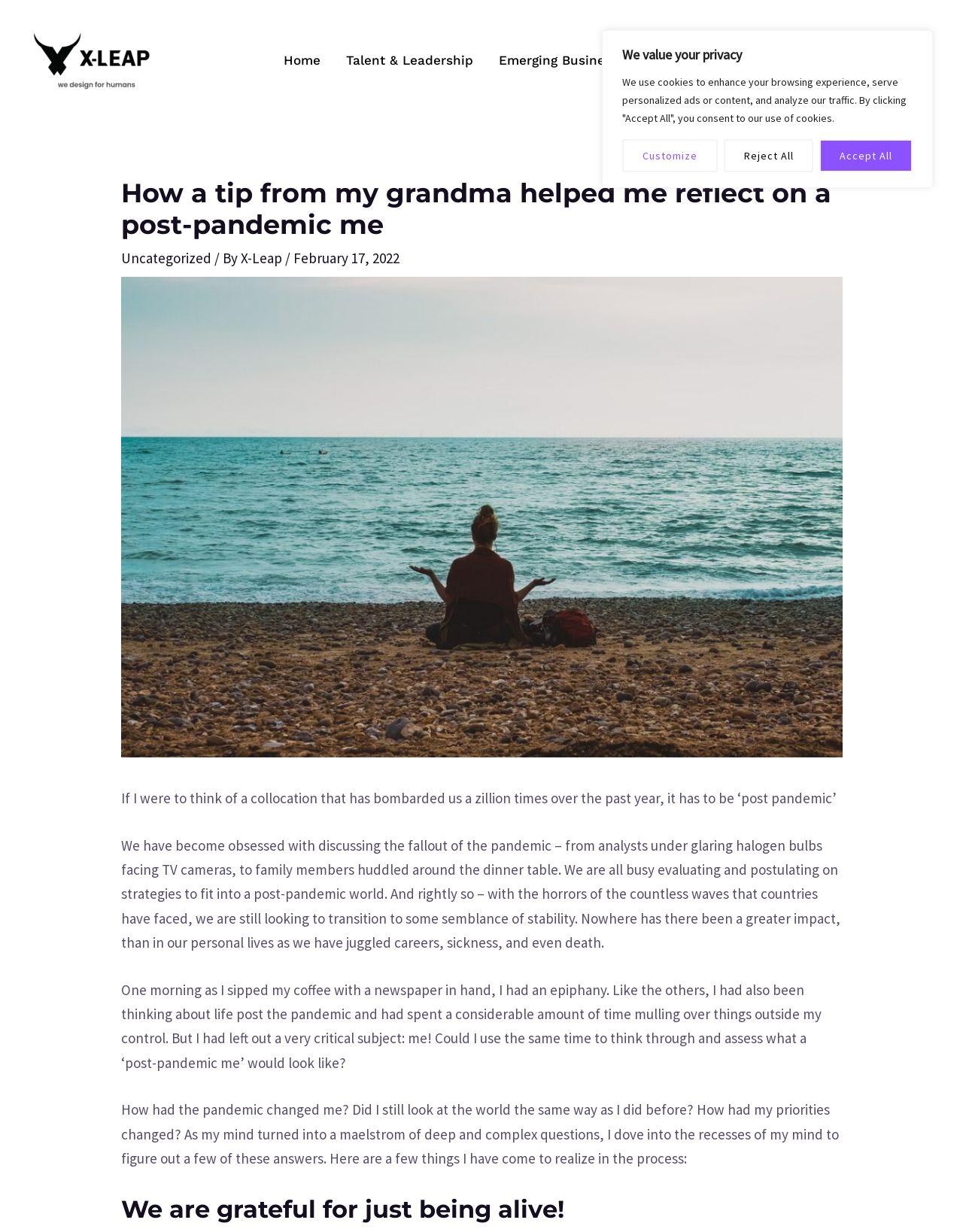Determine the bounding box coordinates of the clickable area required to perform the following instruction: "Click the X-Leap link". The coordinates should be represented as four float numbers between 0 and 1: [left, top, right, bottom].

[0.031, 0.04, 0.159, 0.055]